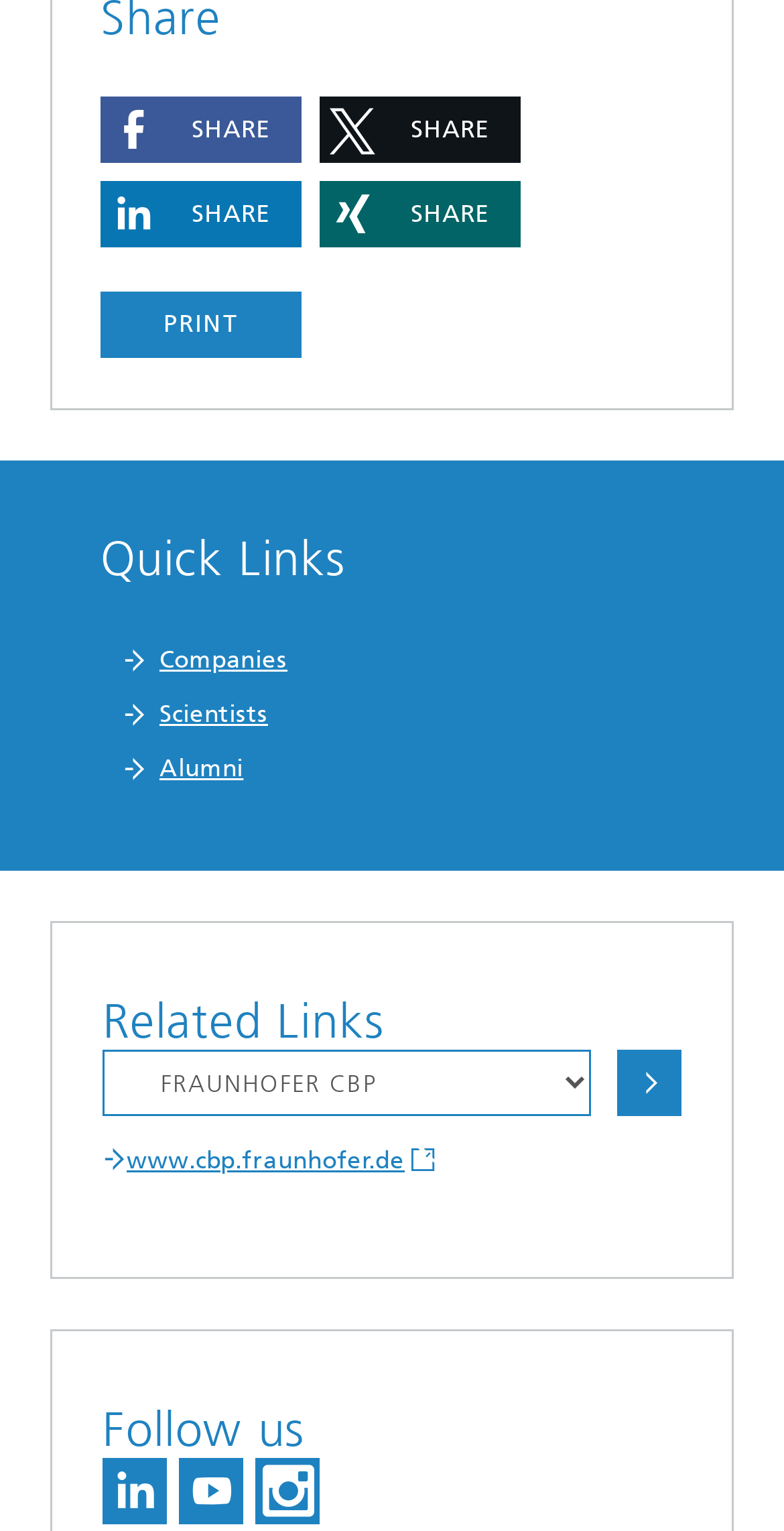What is the purpose of the button with the text 'PRINT'?
Look at the image and construct a detailed response to the question.

I looked at the button with the text 'PRINT' and inferred that its purpose is to print the current webpage.